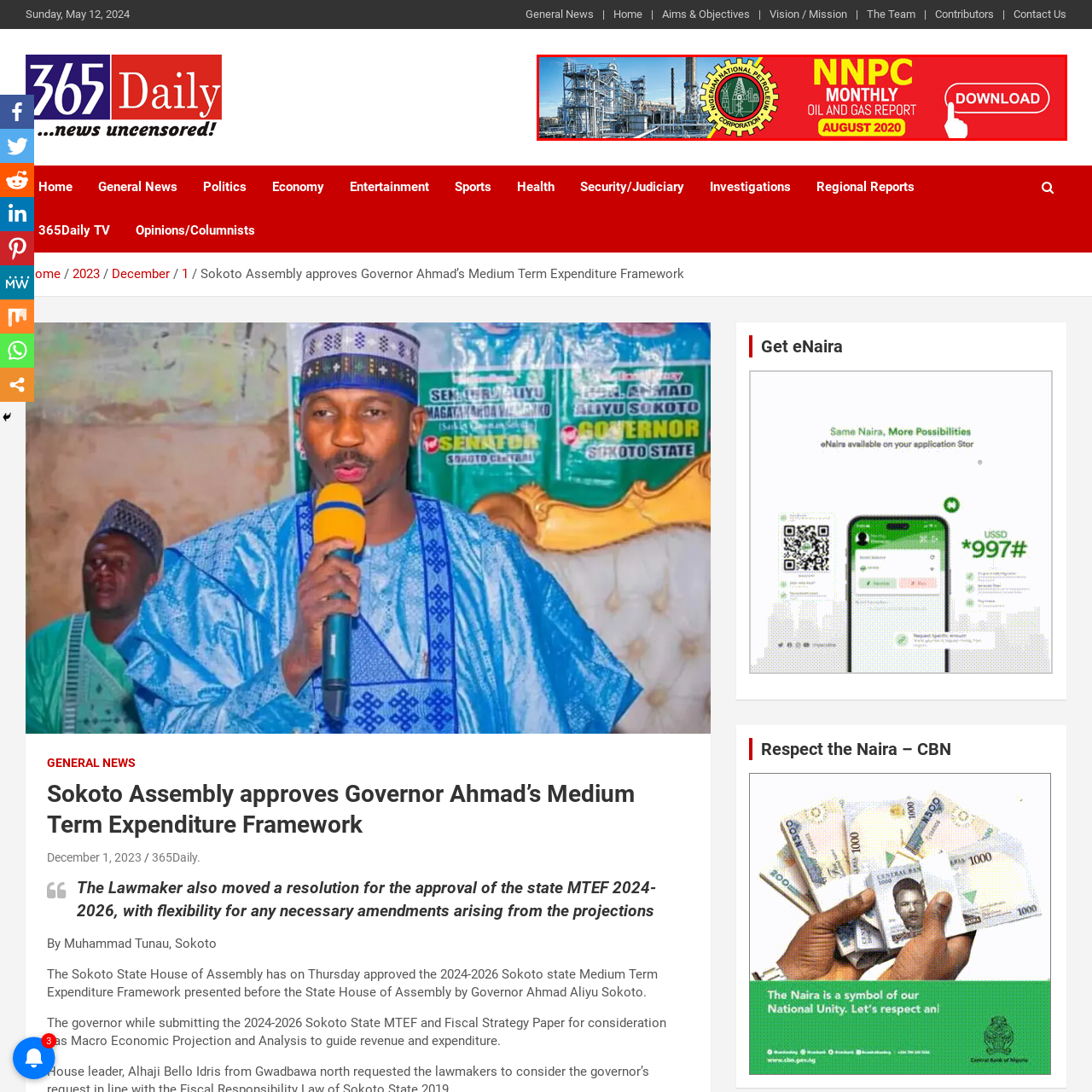What is the purpose of the finger illustration?
Please analyze the segment of the image inside the red bounding box and respond with a single word or phrase.

To emphasize interactivity